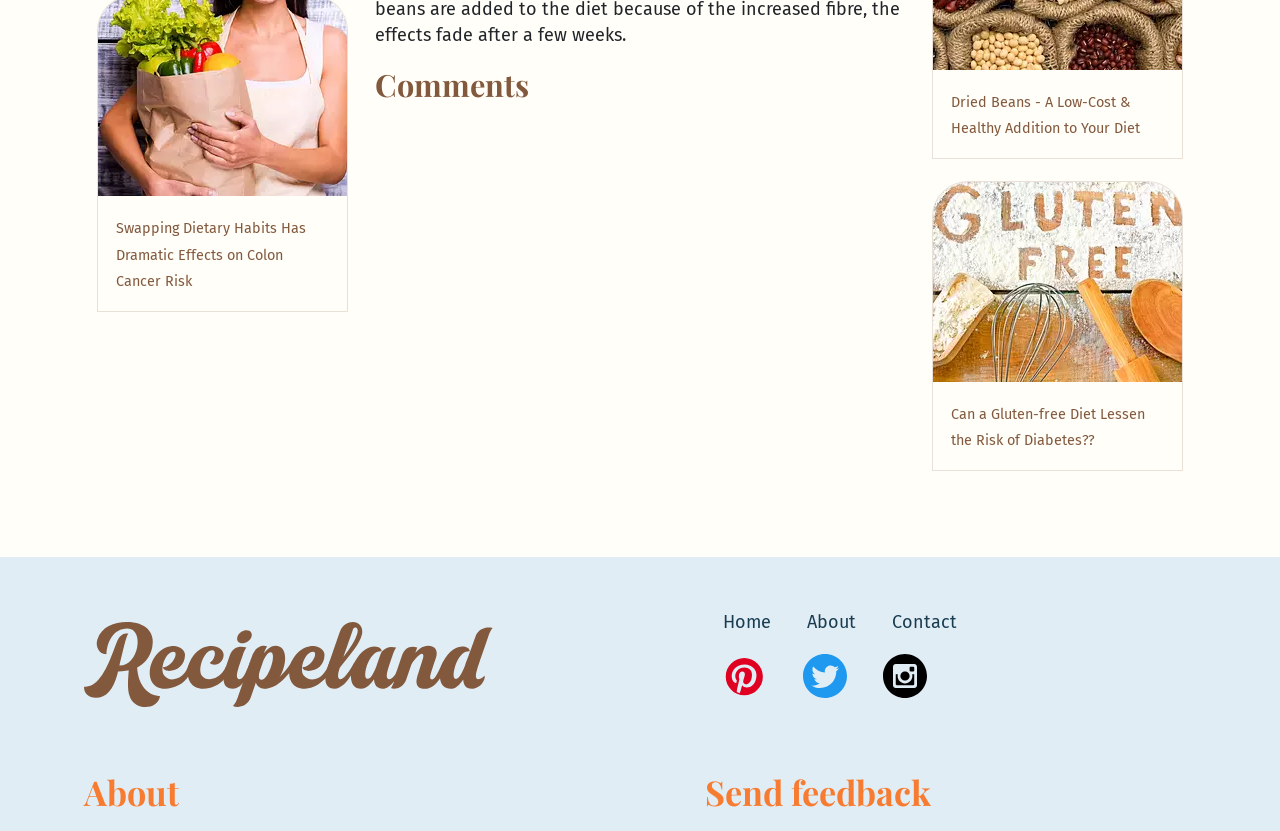Please identify the bounding box coordinates of the element's region that I should click in order to complete the following instruction: "Learn about gluten-free diets and diabetes". The bounding box coordinates consist of four float numbers between 0 and 1, i.e., [left, top, right, bottom].

[0.743, 0.488, 0.894, 0.54]